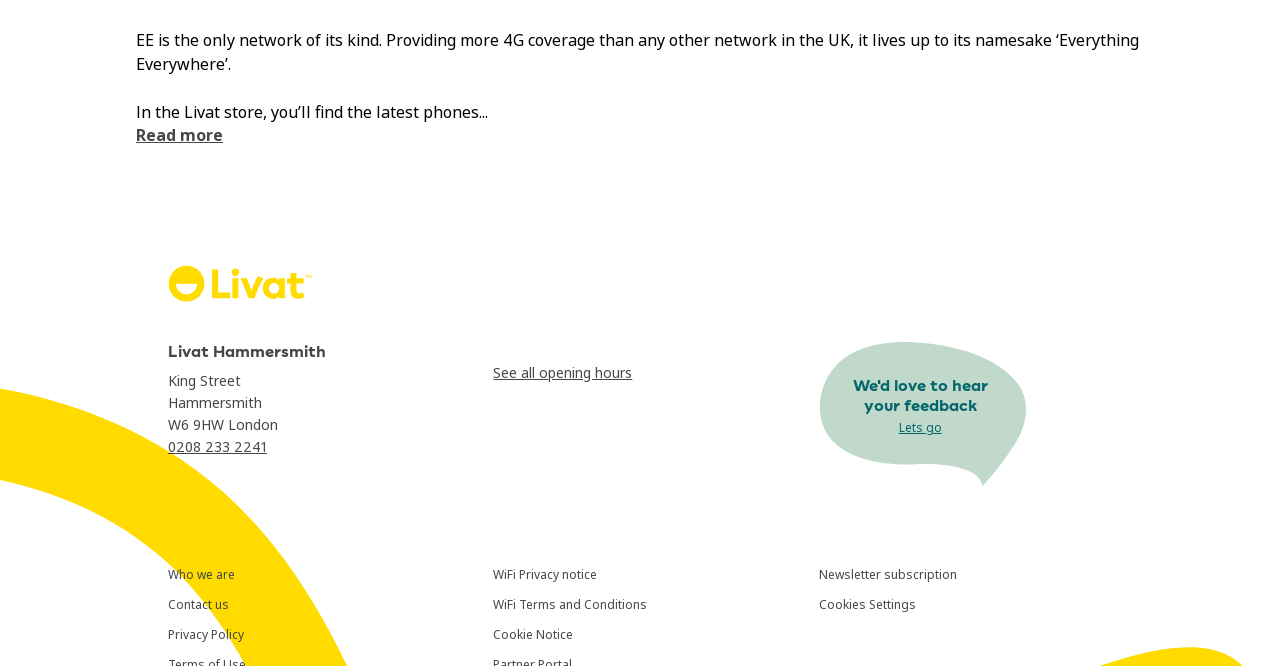Locate the bounding box coordinates of the segment that needs to be clicked to meet this instruction: "Subscribe to the newsletter".

[0.64, 0.85, 0.747, 0.877]